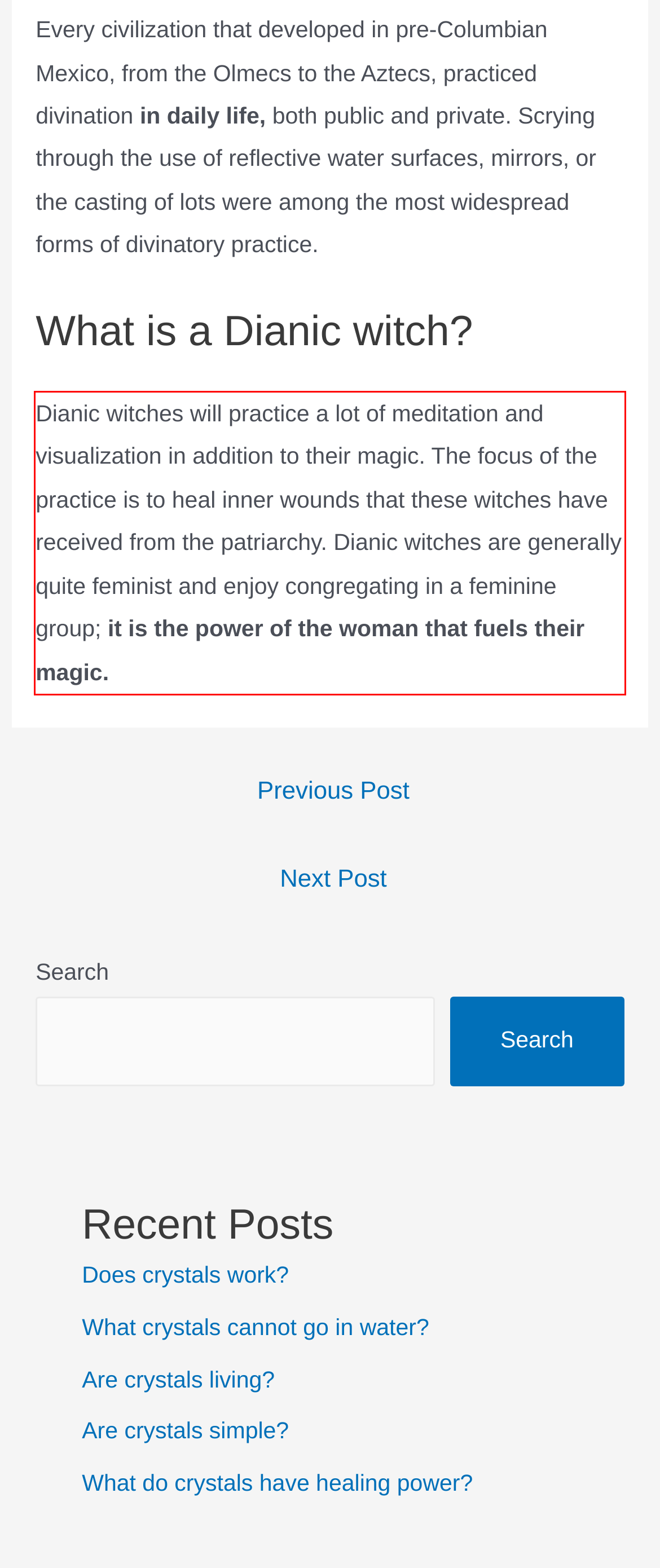Examine the webpage screenshot and use OCR to obtain the text inside the red bounding box.

Dianic witches will practice a lot of meditation and visualization in addition to their magic. The focus of the practice is to heal inner wounds that these witches have received from the patriarchy. Dianic witches are generally quite feminist and enjoy congregating in a feminine group; it is the power of the woman that fuels their magic.